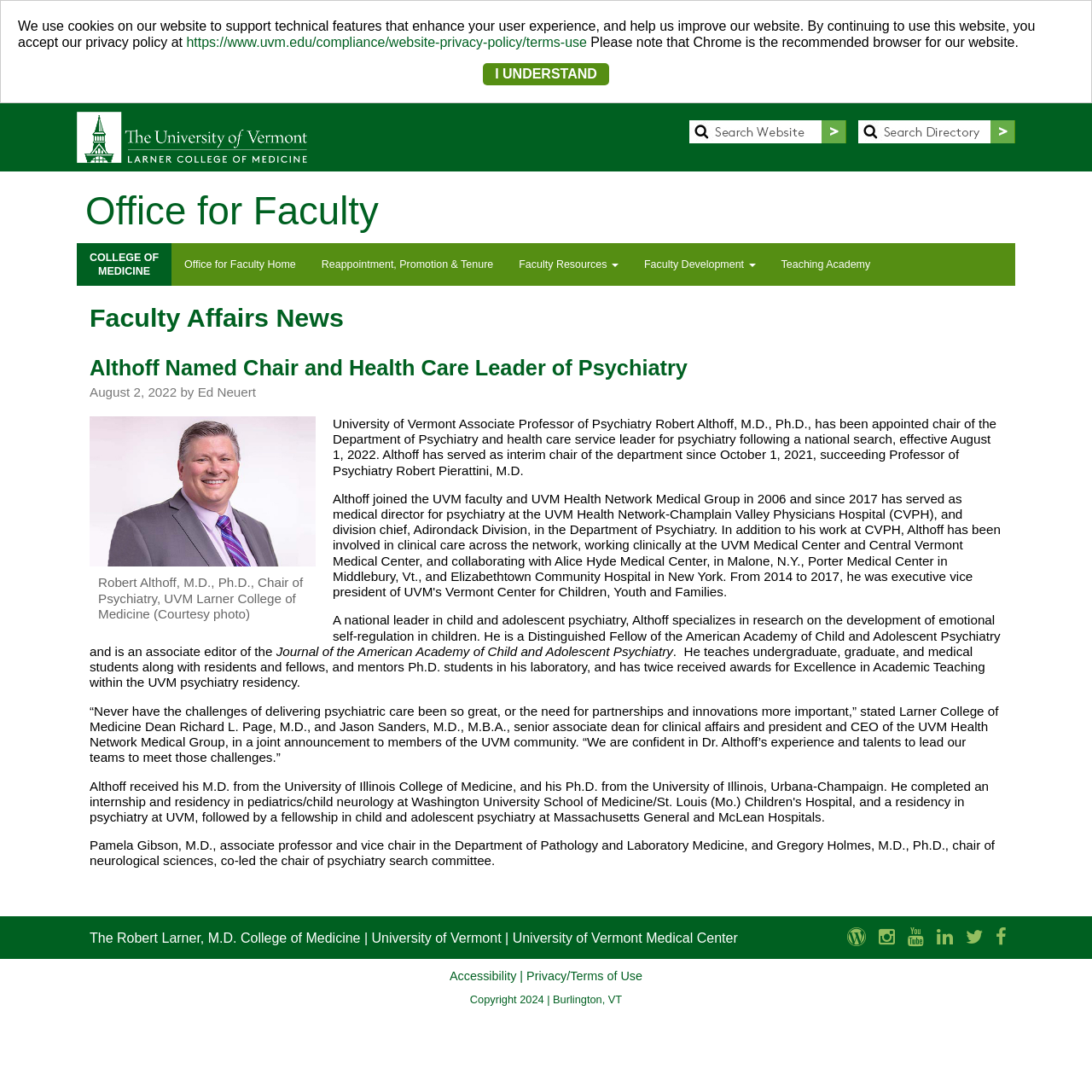With reference to the image, please provide a detailed answer to the following question: What is the topic of research that Robert Althoff specializes in?

According to the webpage, Robert Althoff is a national leader in child and adolescent psychiatry and specializes in research on the development of emotional self-regulation in children.